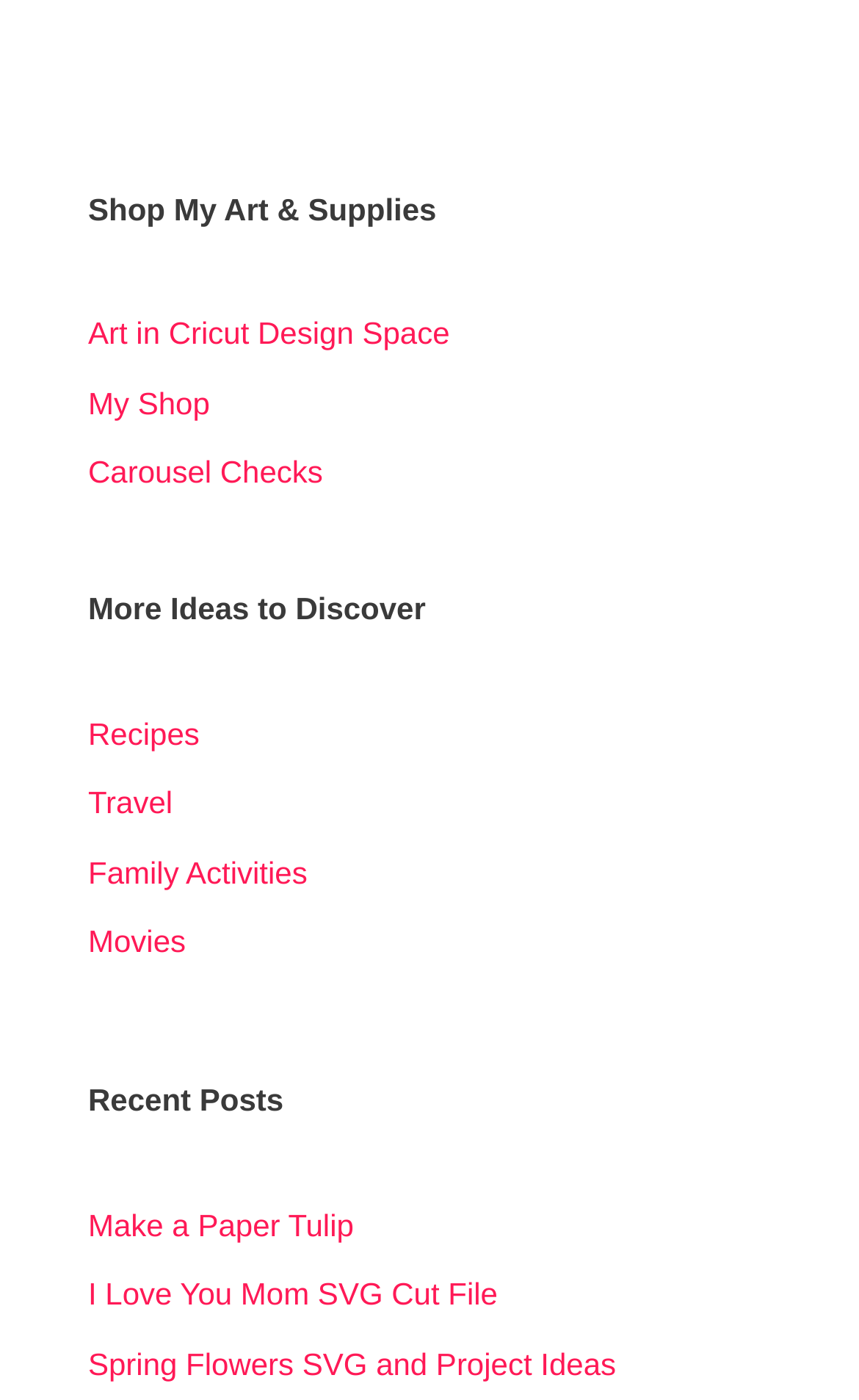Locate the UI element described by Travel and provide its bounding box coordinates. Use the format (top-left x, top-left y, bottom-right x, bottom-right y) with all values as floating point numbers between 0 and 1.

[0.103, 0.561, 0.201, 0.586]